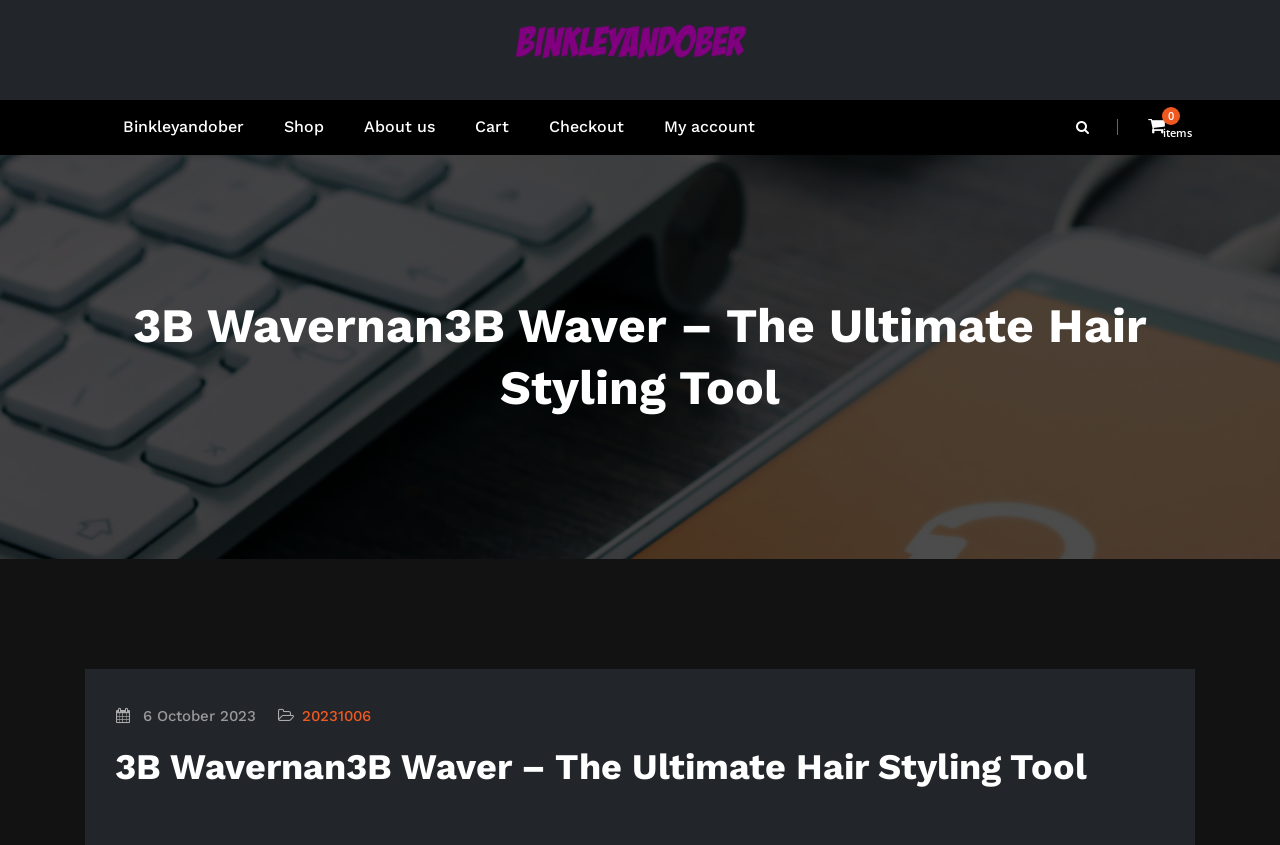Locate the bounding box coordinates of the element you need to click to accomplish the task described by this instruction: "check the cart".

[0.355, 0.118, 0.413, 0.183]